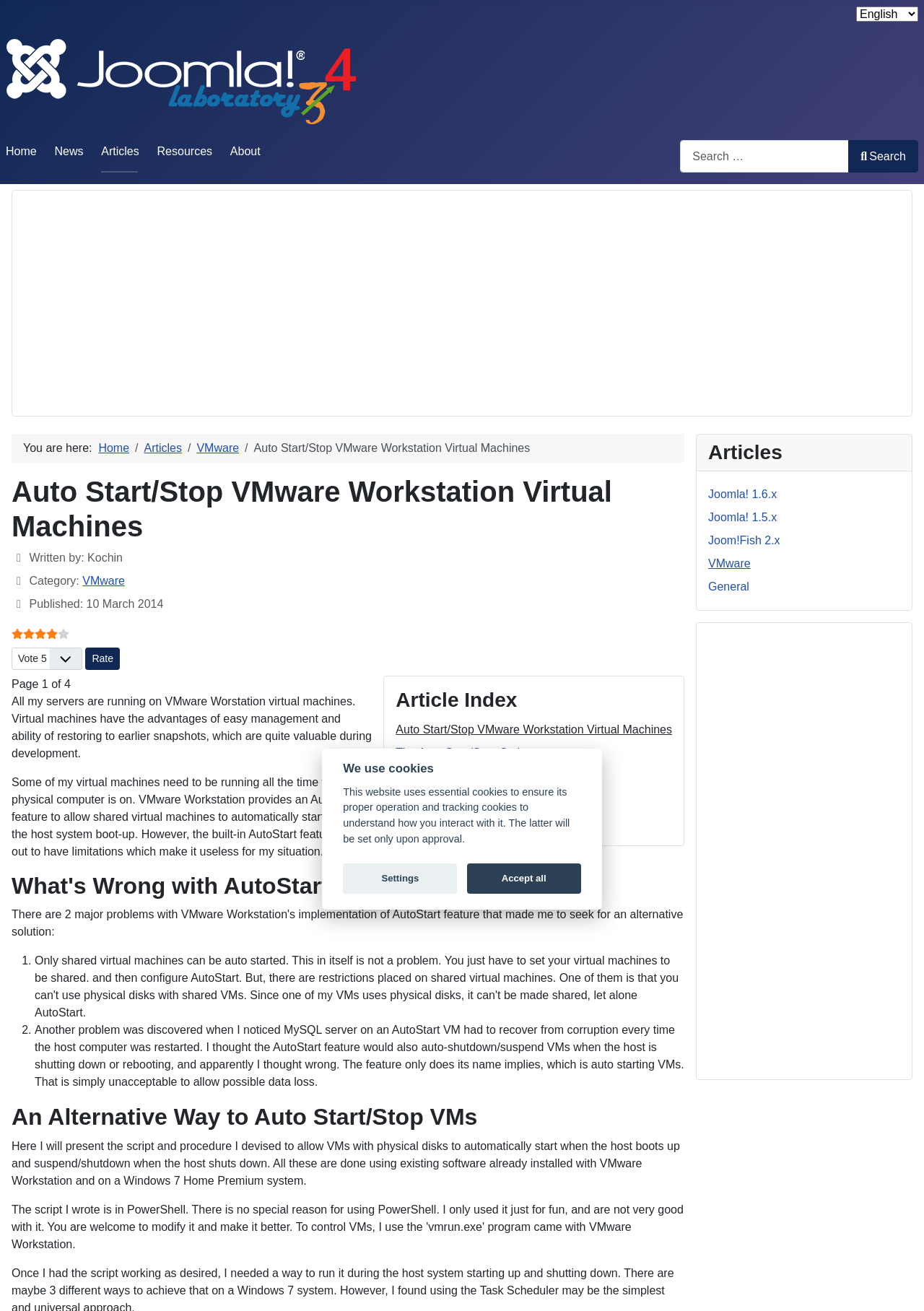What is the rating of the article?
Refer to the image and give a detailed response to the question.

The rating of the article is displayed as an image with the text 'Rating: 4 out of 5', indicating that the article has received a rating of 4 out of 5.